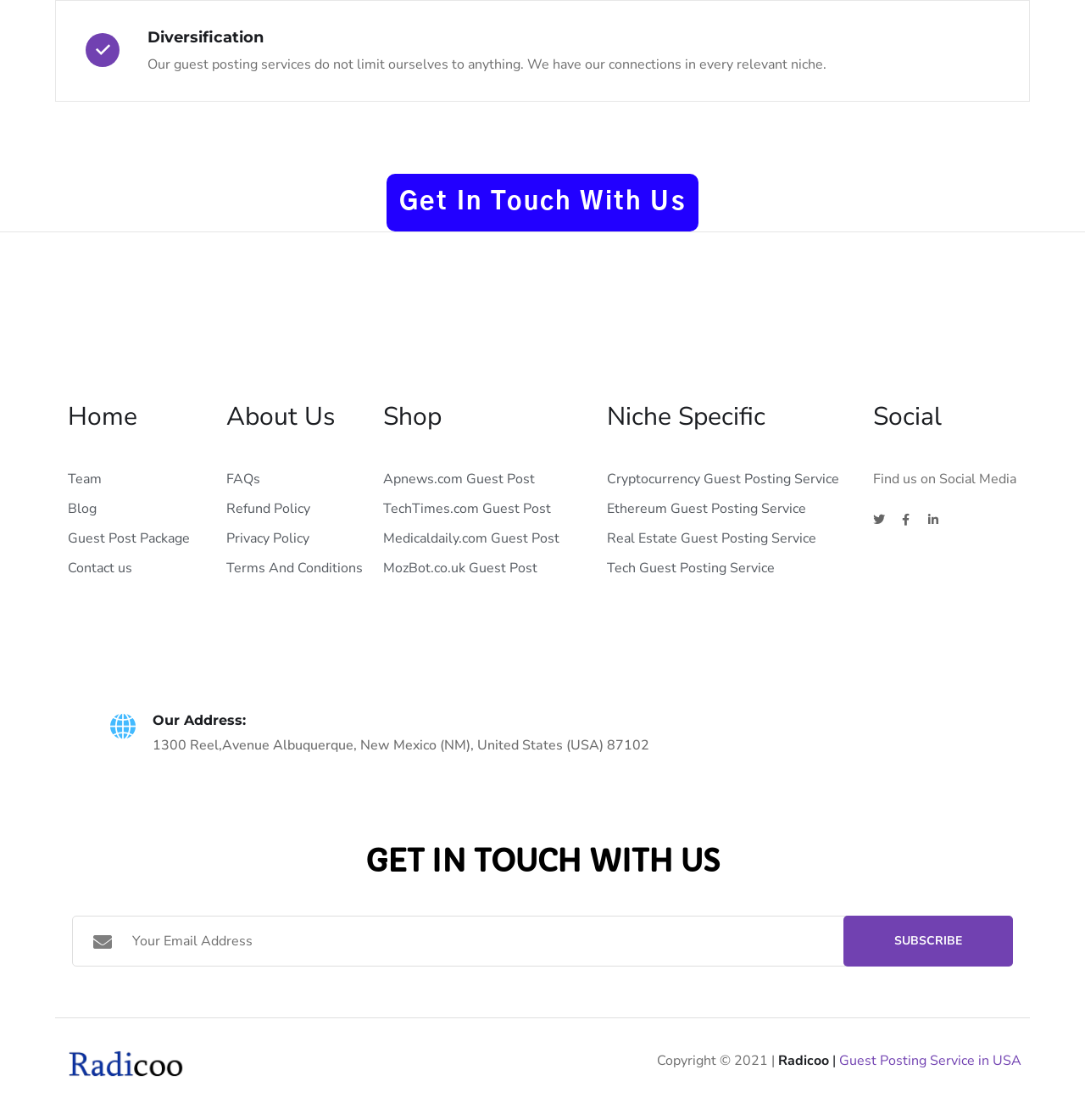Look at the image and give a detailed response to the following question: What is the purpose of the 'Get In Touch With Us' button?

I inferred the purpose of the 'Get In Touch With Us' button by looking at its location and context. The button is located near the 'Contact form' and the 'Our Address' section, which suggests that it is related to contacting the company. Additionally, the text 'GET IN TOUCH WITH US' is written above the button, which further supports this conclusion.